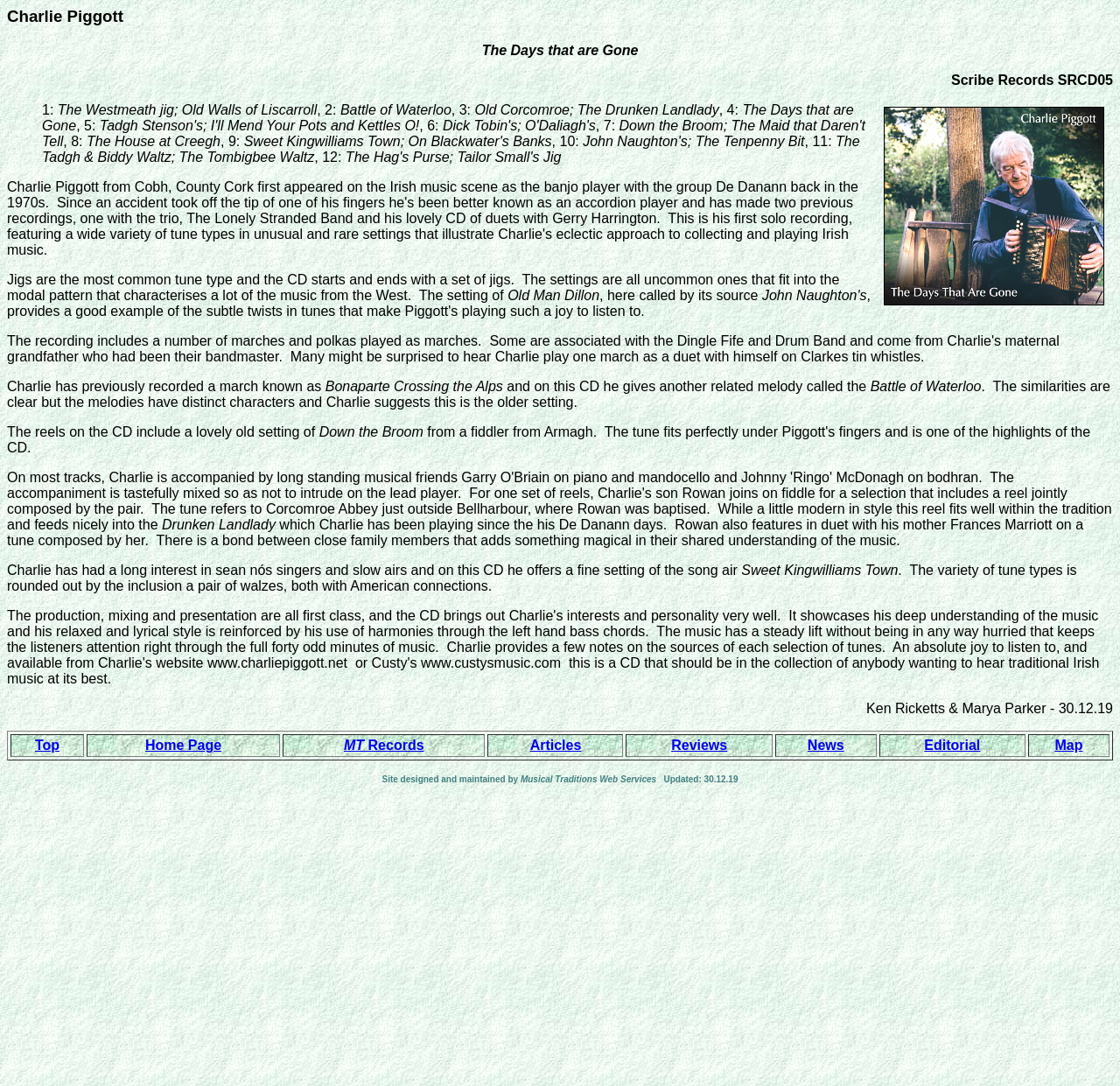Provide a short answer to the following question with just one word or phrase: What is the name of the song air?

Sweet Kingwilliams Town